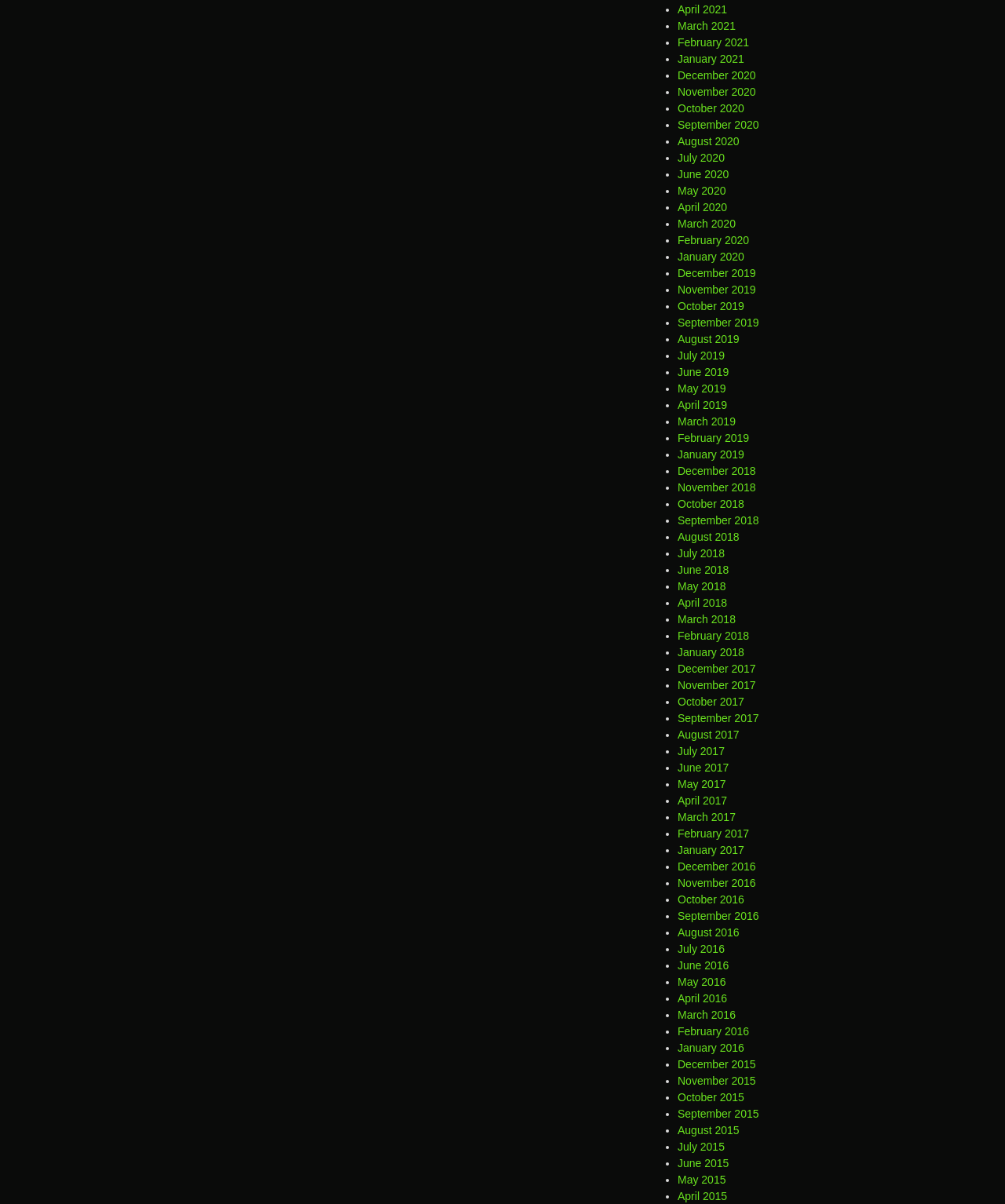Using the webpage screenshot, find the UI element described by July 2016. Provide the bounding box coordinates in the format (top-left x, top-left y, bottom-right x, bottom-right y), ensuring all values are floating point numbers between 0 and 1.

[0.674, 0.783, 0.721, 0.794]